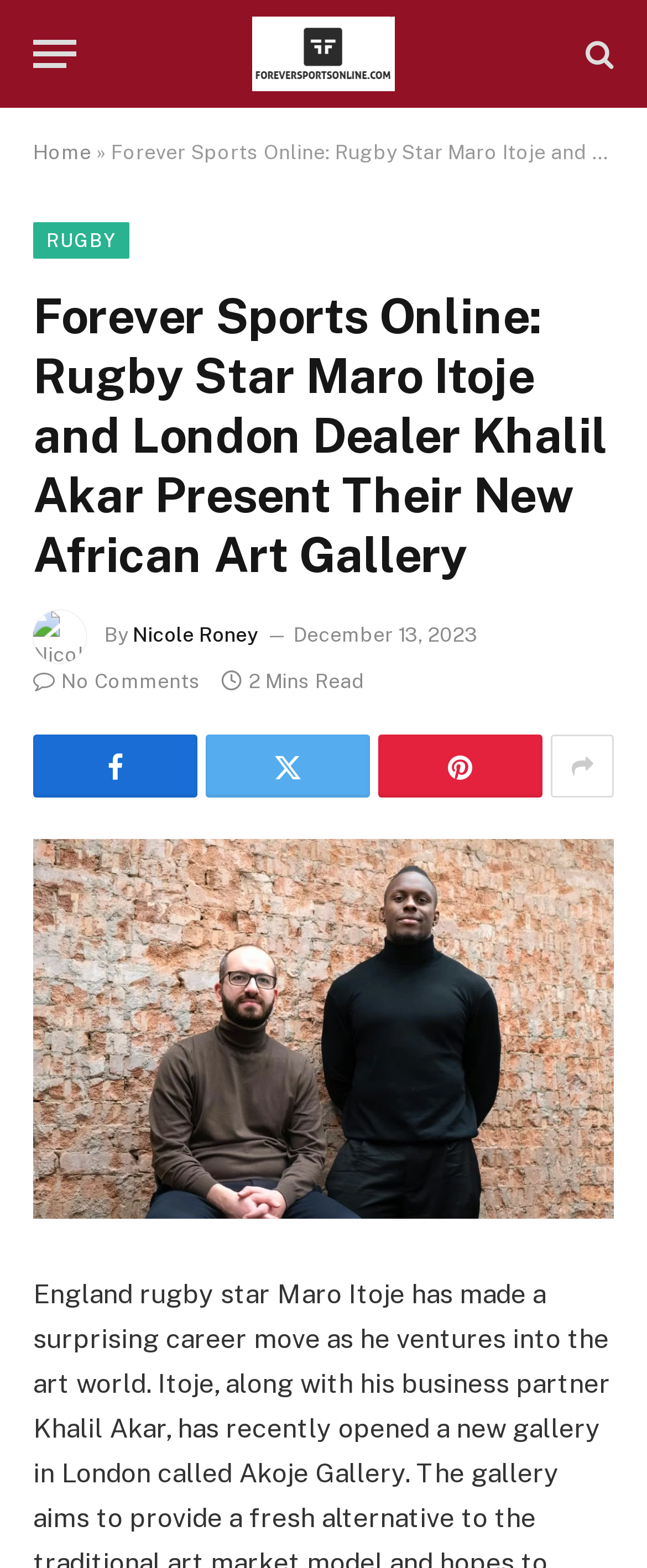Determine the bounding box coordinates of the clickable element necessary to fulfill the instruction: "Go to the article by Nicole Roney". Provide the coordinates as four float numbers within the 0 to 1 range, i.e., [left, top, right, bottom].

[0.205, 0.398, 0.4, 0.413]